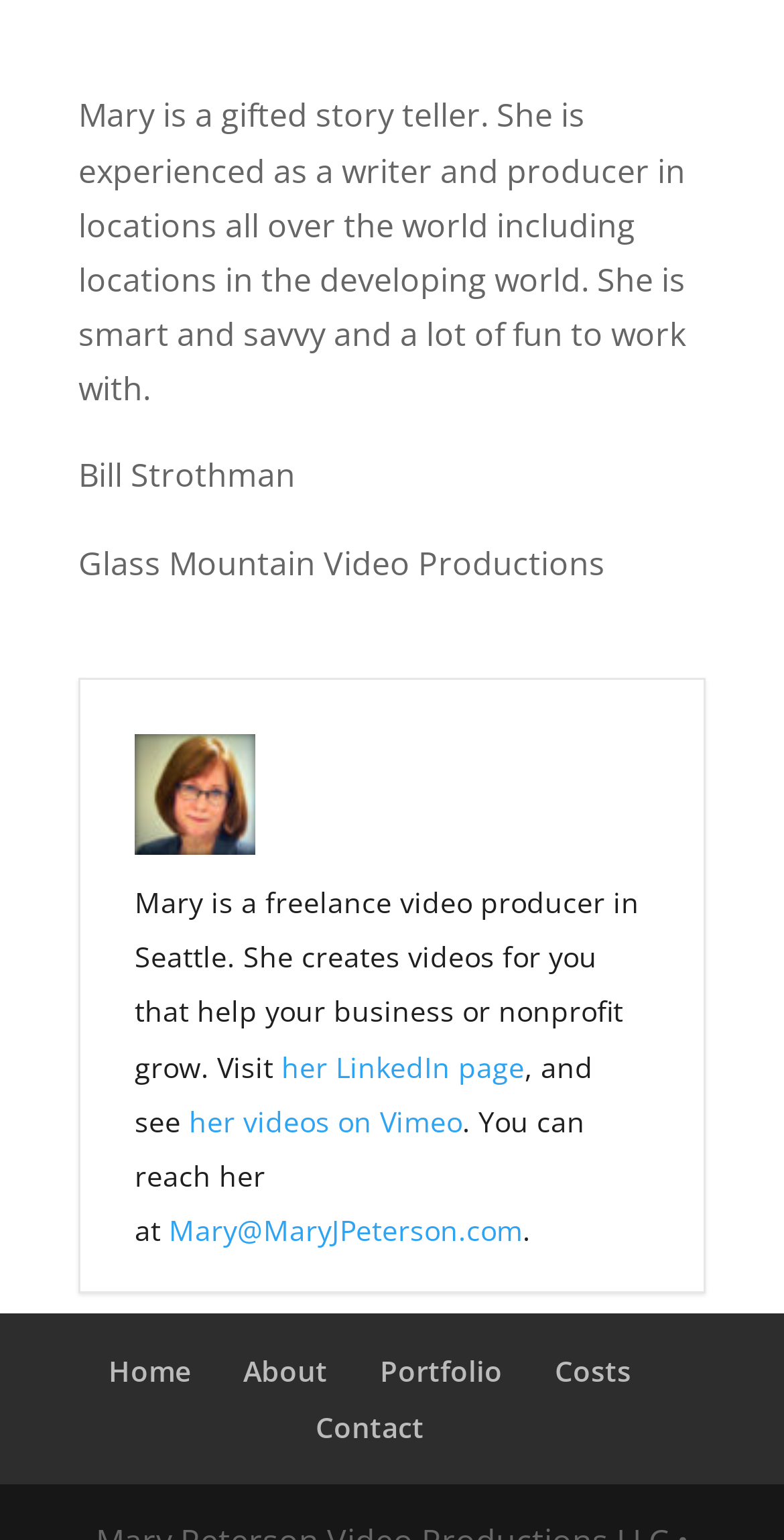What is the name of the video production company?
Please provide a comprehensive answer based on the information in the image.

The text mentions 'Glass Mountain Video Productions' as the company name, which is likely the video production company mentioned.